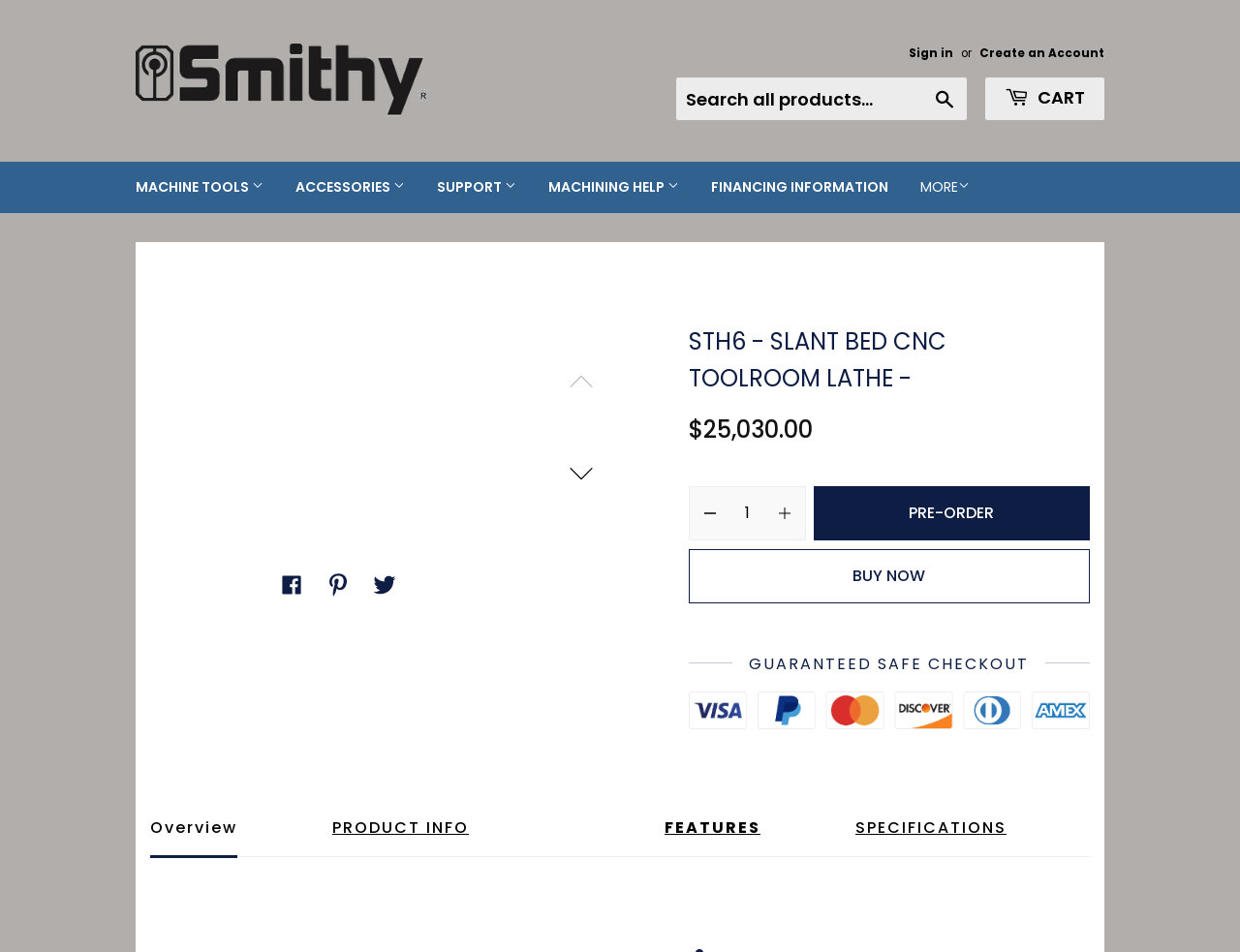What is the purpose of the 'Search all products...' box?
Give a one-word or short-phrase answer derived from the screenshot.

To search products